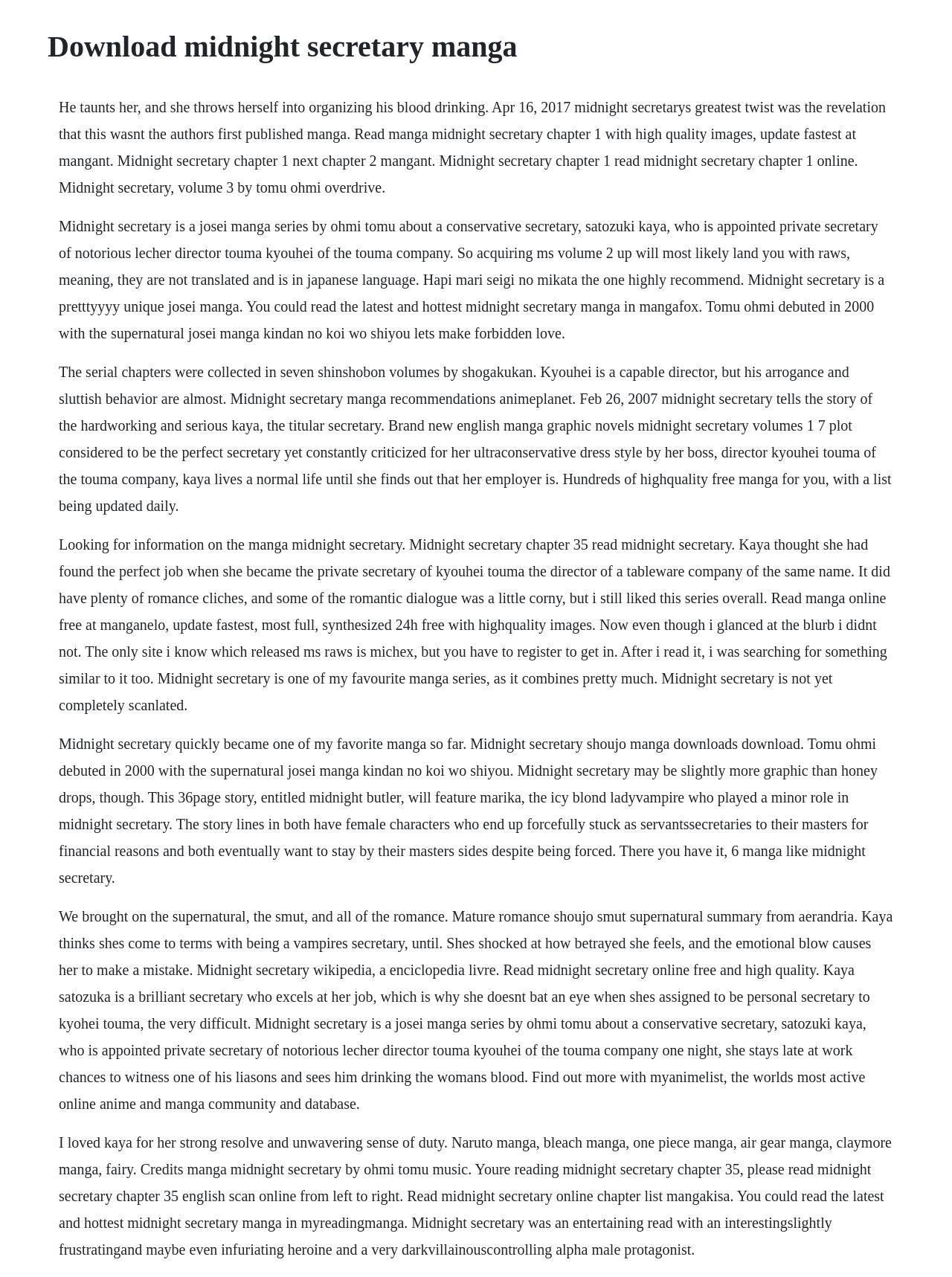Give a short answer using one word or phrase for the question:
What is the name of the manga author?

Ohmi Tomu